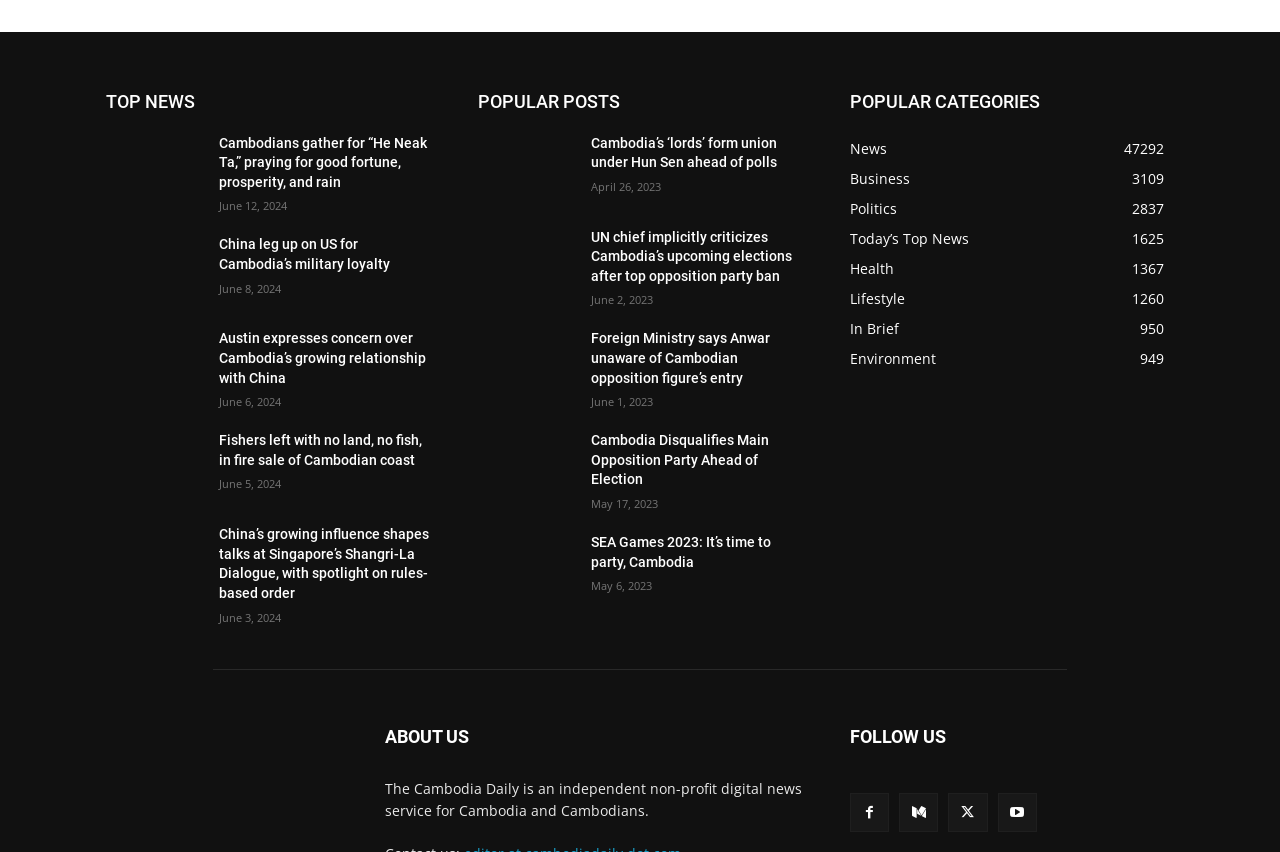Find and provide the bounding box coordinates for the UI element described here: "Politics2837". The coordinates should be given as four float numbers between 0 and 1: [left, top, right, bottom].

[0.664, 0.233, 0.701, 0.255]